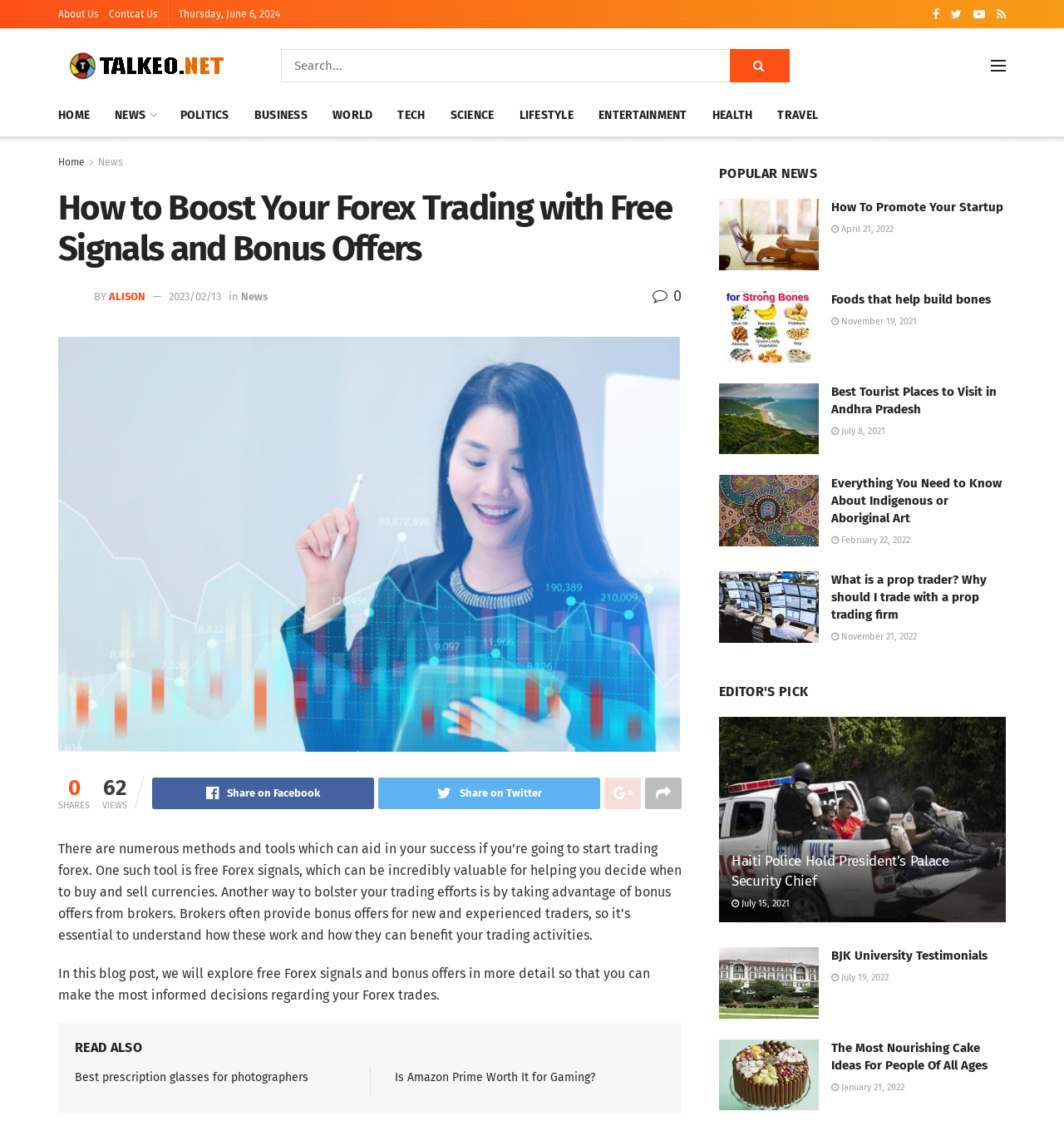Can you find the bounding box coordinates for the element that needs to be clicked to execute this instruction: "Read the End User License Agreement"? The coordinates should be given as four float numbers between 0 and 1, i.e., [left, top, right, bottom].

None